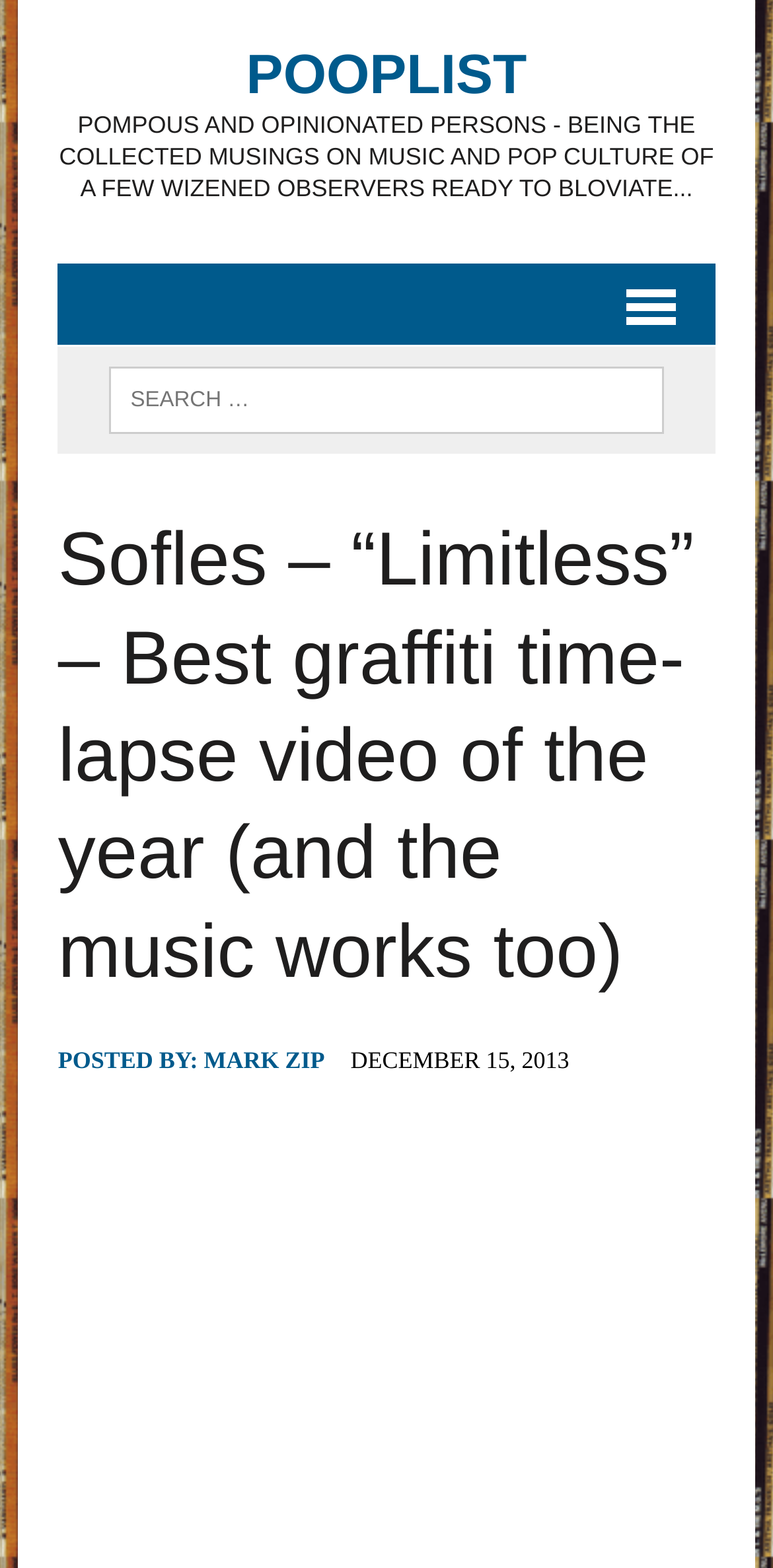Identify the bounding box for the UI element described as: "Mark Zip". The coordinates should be four float numbers between 0 and 1, i.e., [left, top, right, bottom].

[0.264, 0.667, 0.42, 0.685]